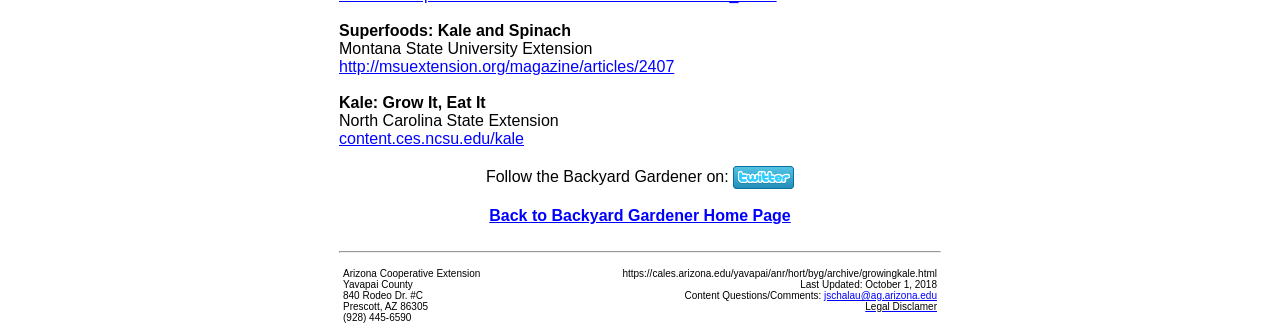Based on what you see in the screenshot, provide a thorough answer to this question: When was the content last updated?

The content was last updated on 'October 1, 2018' as indicated by the text 'Last Updated: October 1, 2018' in the LayoutTableCell element.